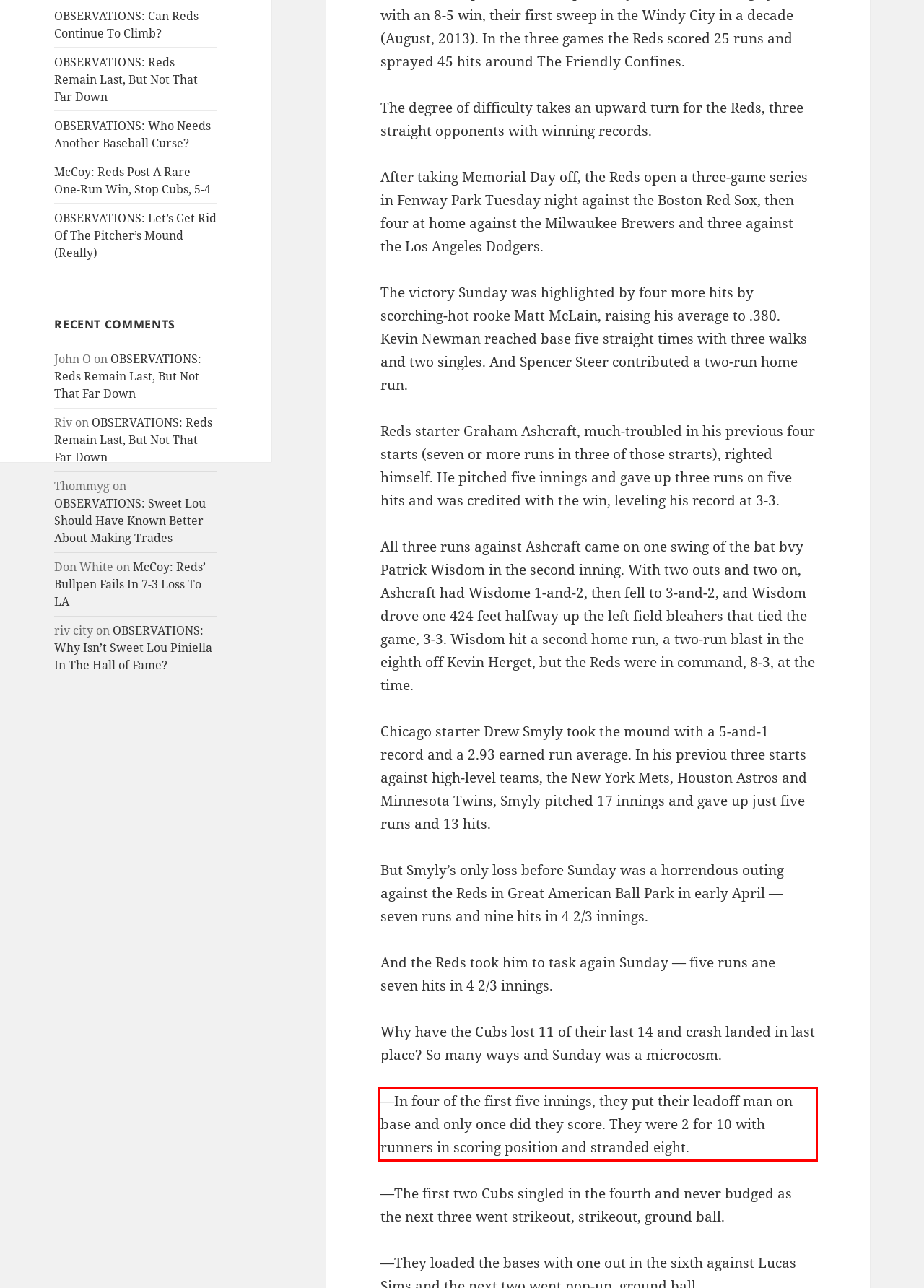You have a screenshot of a webpage where a UI element is enclosed in a red rectangle. Perform OCR to capture the text inside this red rectangle.

—In four of the first five innings, they put their leadoff man on base and only once did they score. They were 2 for 10 with runners in scoring position and stranded eight.